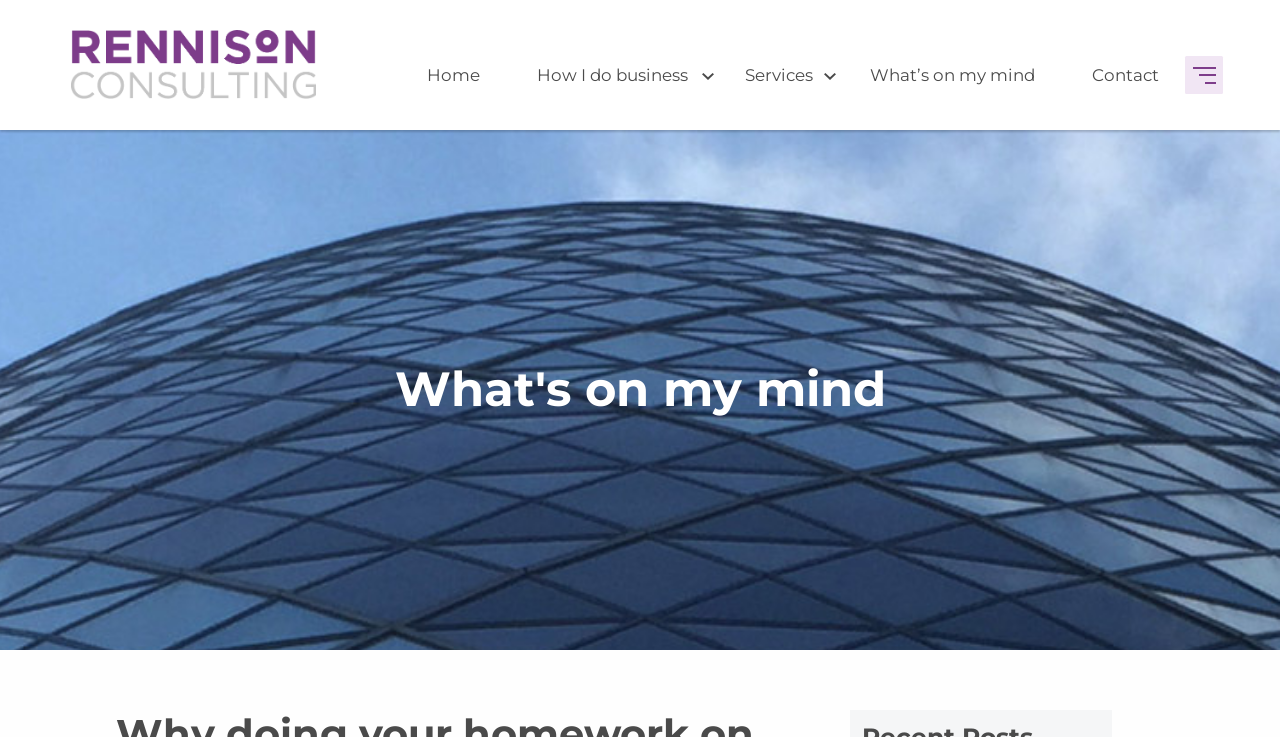How many navigation links are available?
Using the image, respond with a single word or phrase.

5